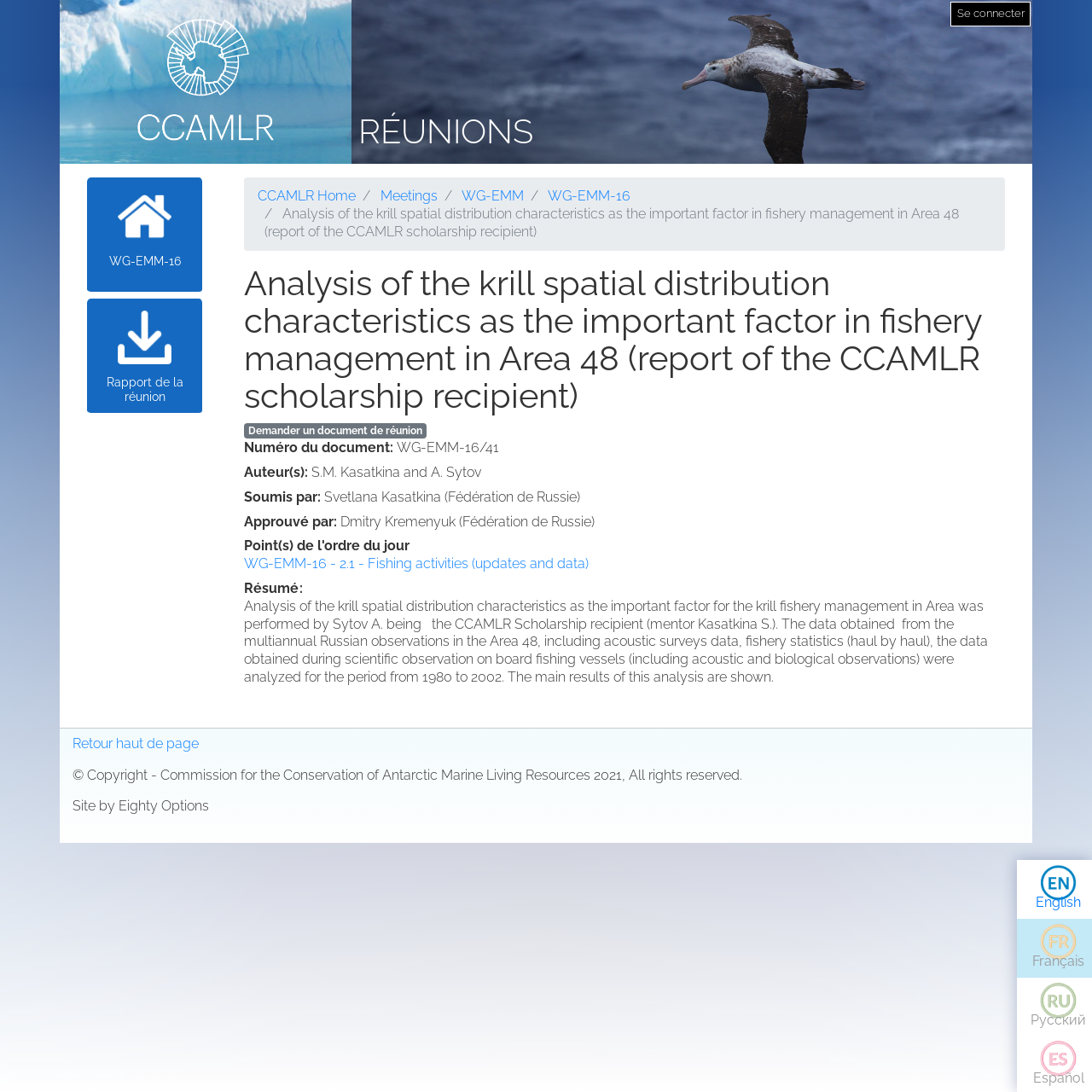What is the title of the report?
Using the picture, provide a one-word or short phrase answer.

Analysis of the krill spatial distribution characteristics